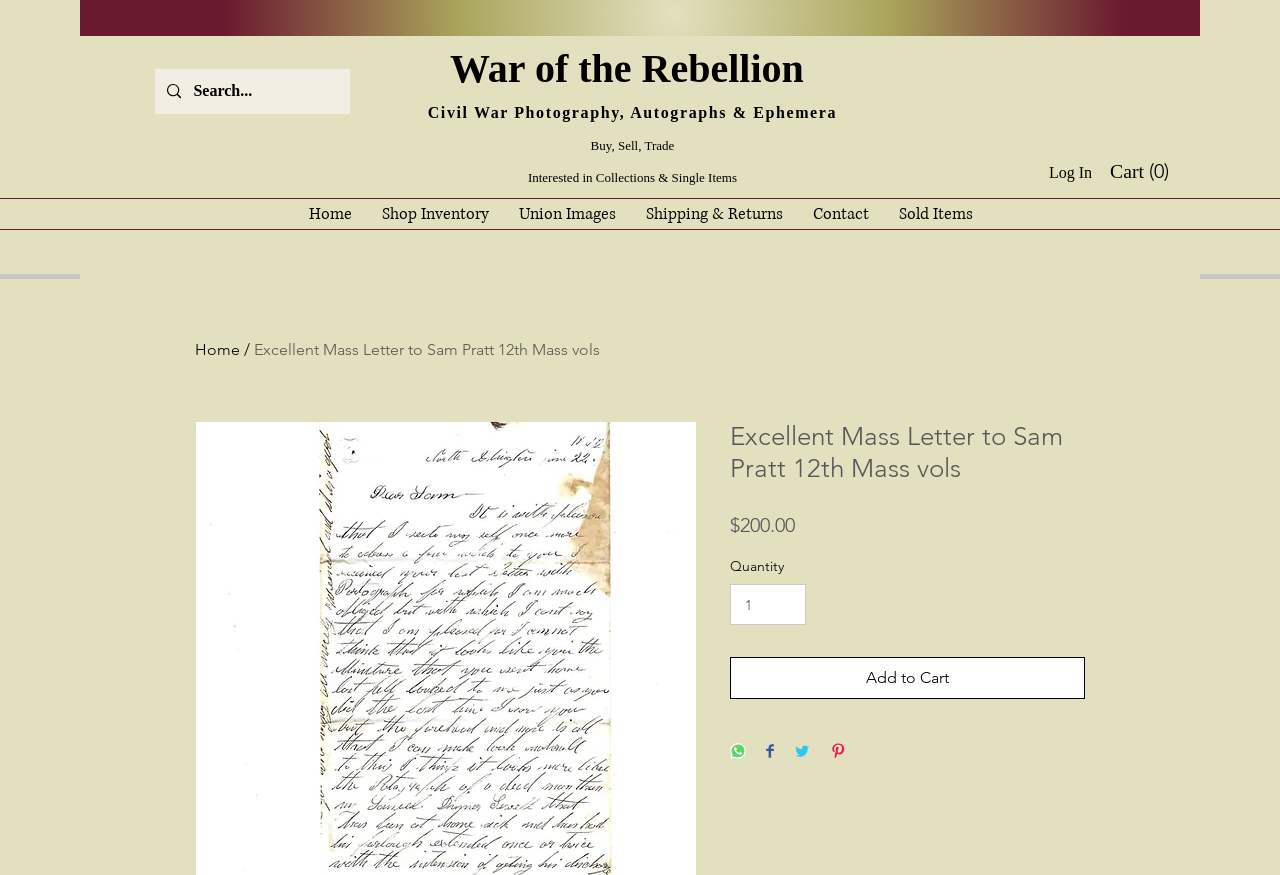Can you show the bounding box coordinates of the region to click on to complete the task described in the instruction: "Search for something"?

[0.151, 0.079, 0.241, 0.13]